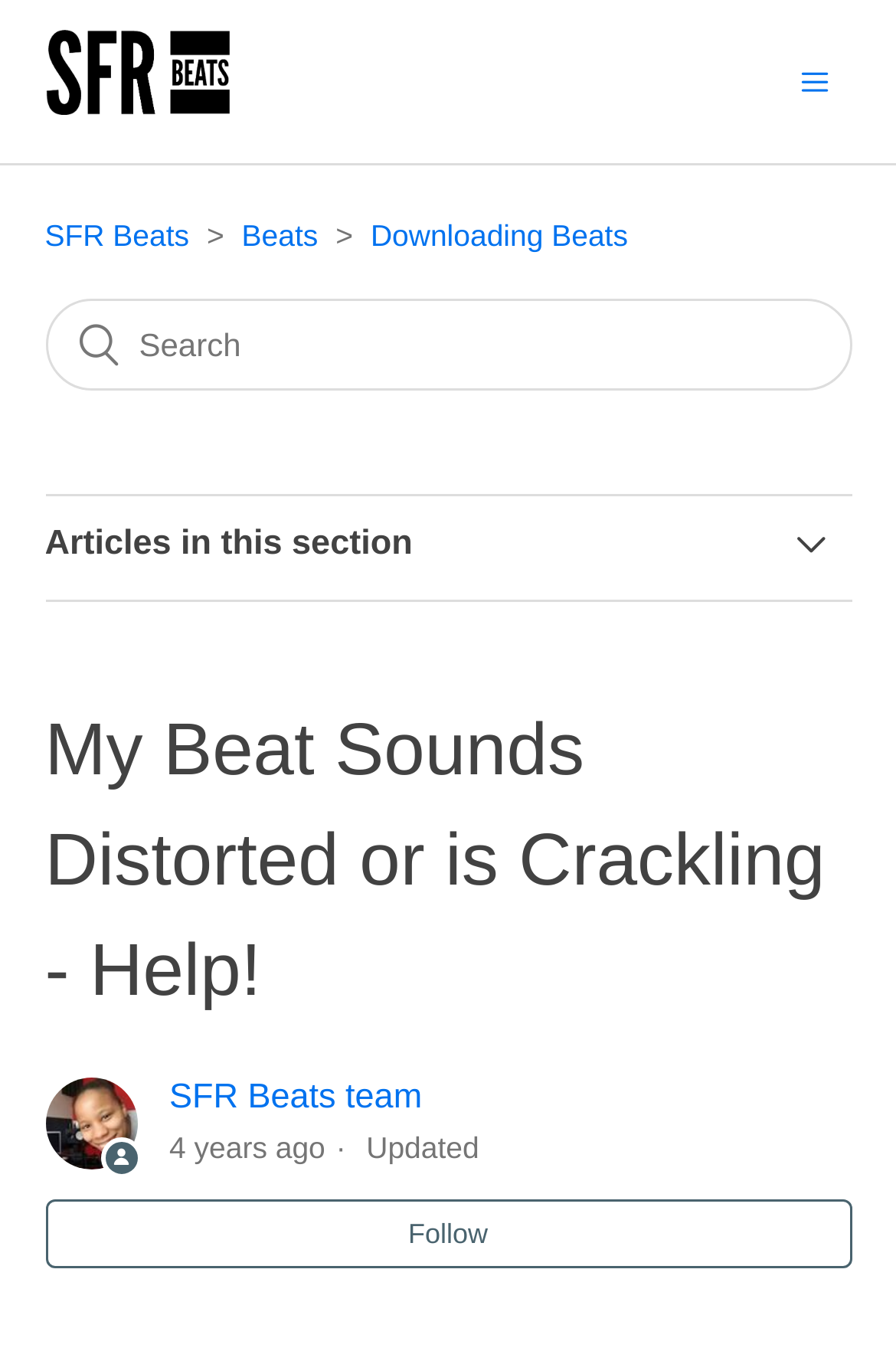Identify the bounding box coordinates of the specific part of the webpage to click to complete this instruction: "Search for something".

[0.05, 0.218, 0.95, 0.286]